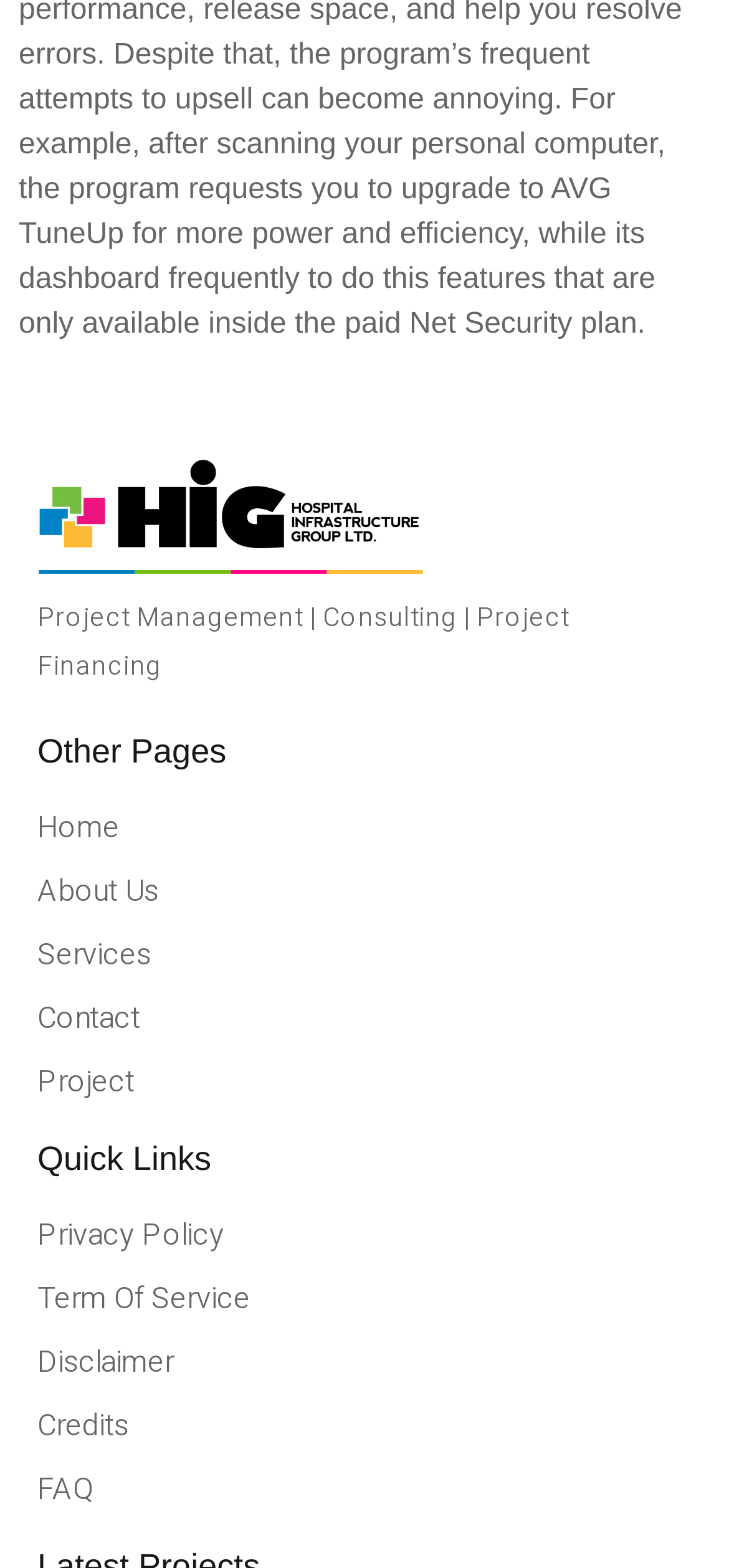Pinpoint the bounding box coordinates of the area that must be clicked to complete this instruction: "learn about services".

[0.051, 0.594, 0.949, 0.623]